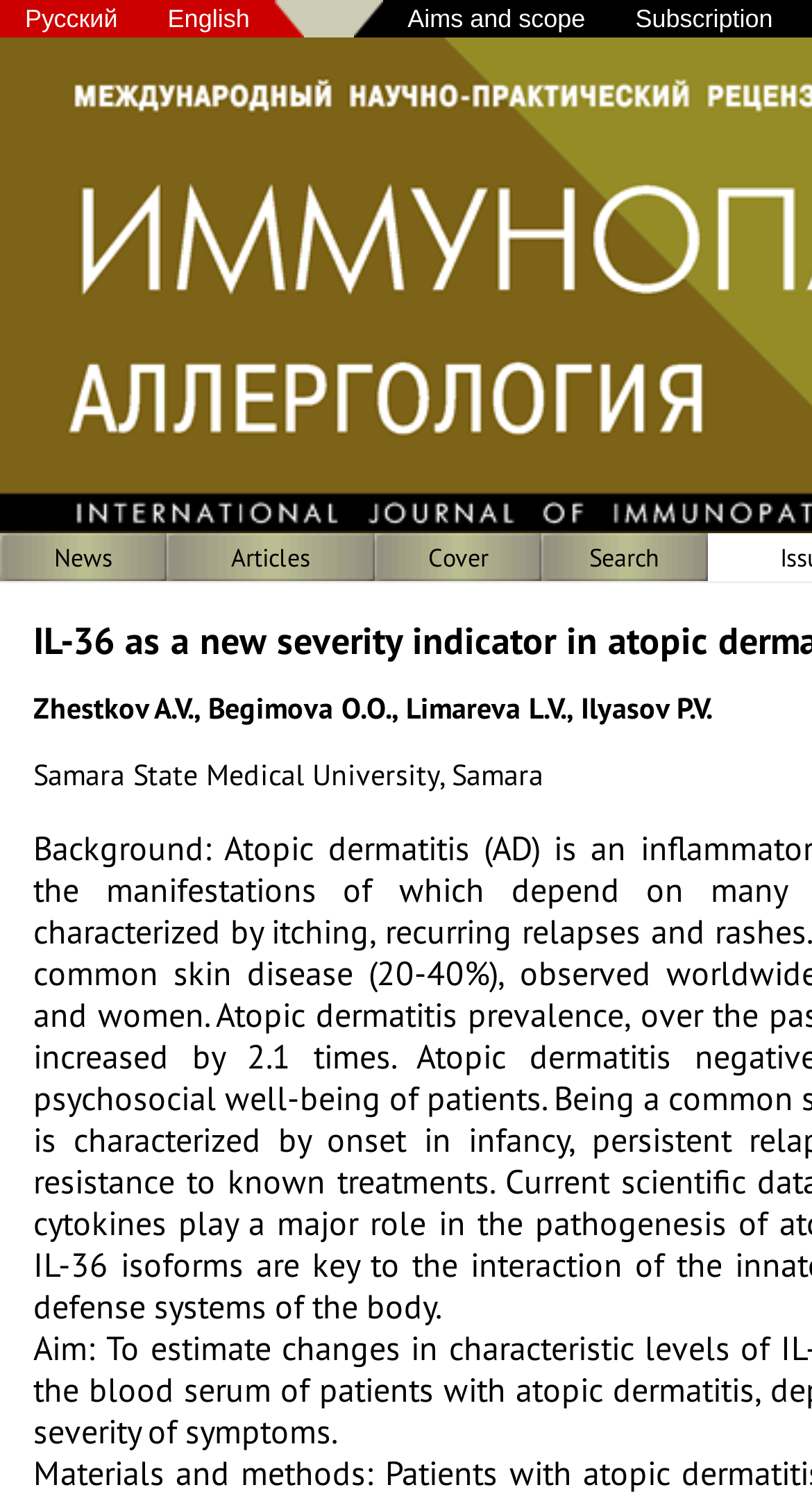Please provide a brief answer to the following inquiry using a single word or phrase:
How many image links are there in the top navigation bar?

2